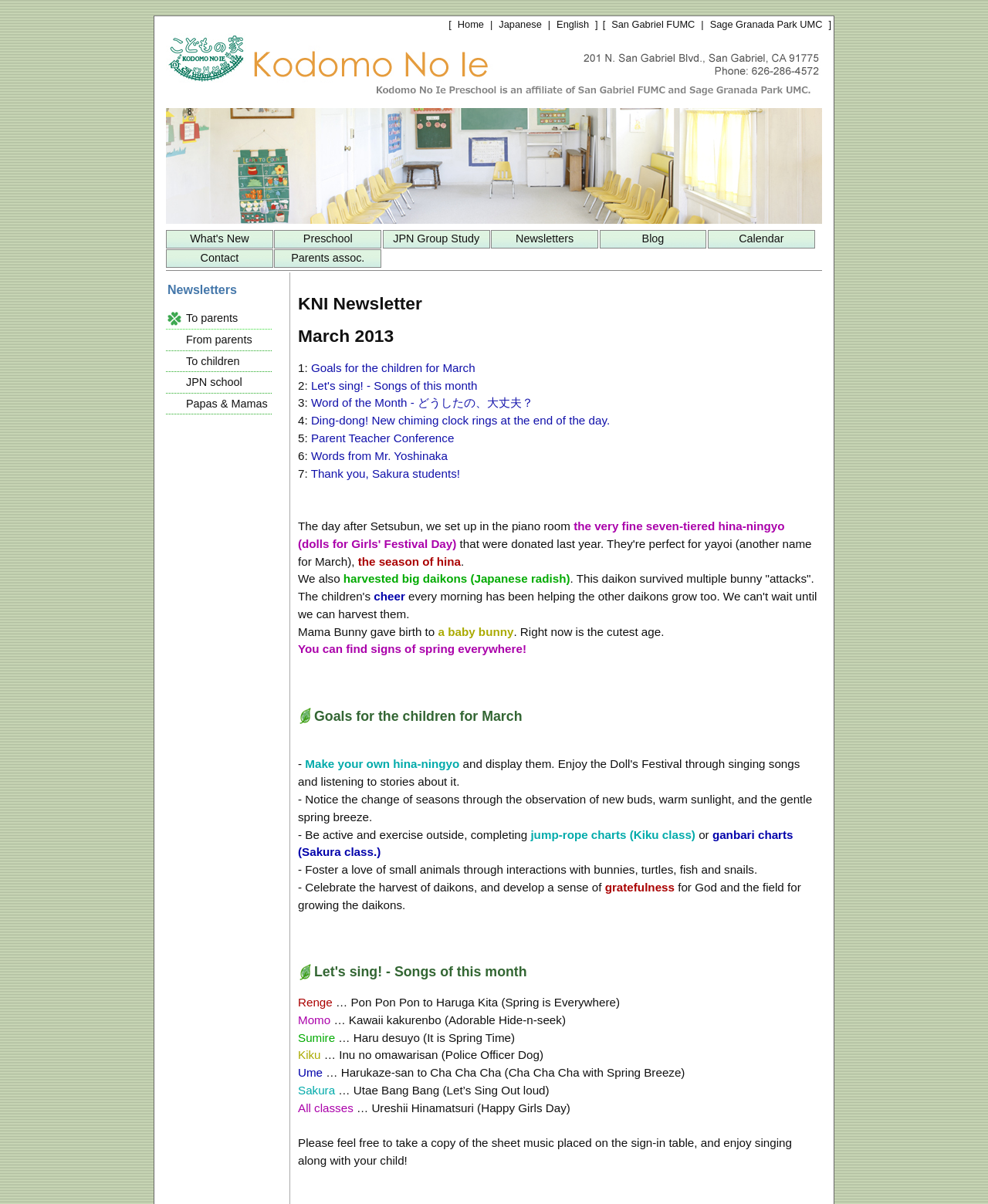How many songs are listed in the 'Let's sing!' section?
Look at the screenshot and provide an in-depth answer.

The 'Let's sing!' section lists 8 songs, which are 'Renge', 'Momo', 'Sumire', 'Kiku', 'Ume', 'Sakura', 'All classes', and 'Happy Girls Day'.